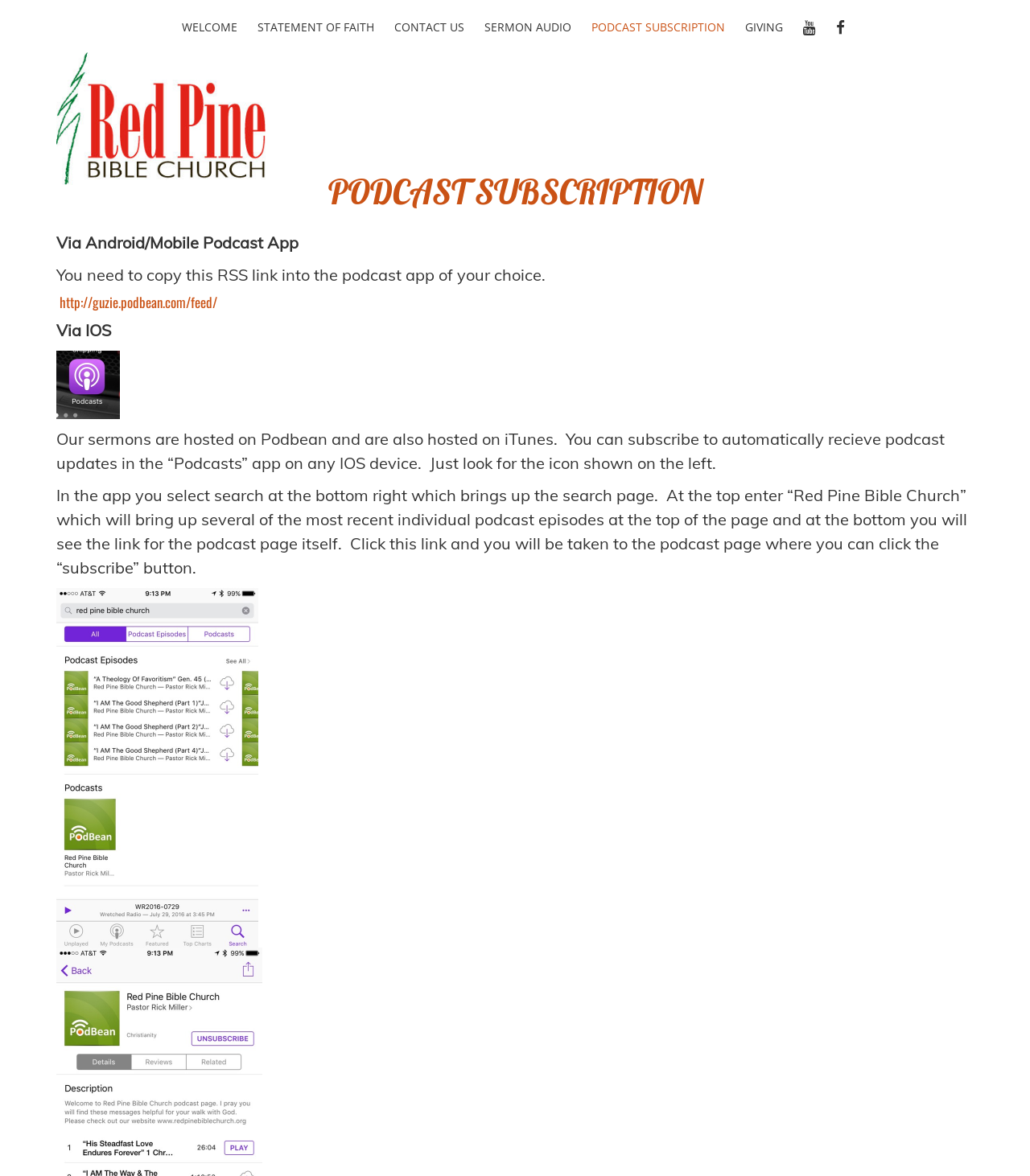Identify the bounding box coordinates of the element that should be clicked to fulfill this task: "Click YOUTUBE CHANNEL". The coordinates should be provided as four float numbers between 0 and 1, i.e., [left, top, right, bottom].

[0.775, 0.016, 0.796, 0.029]